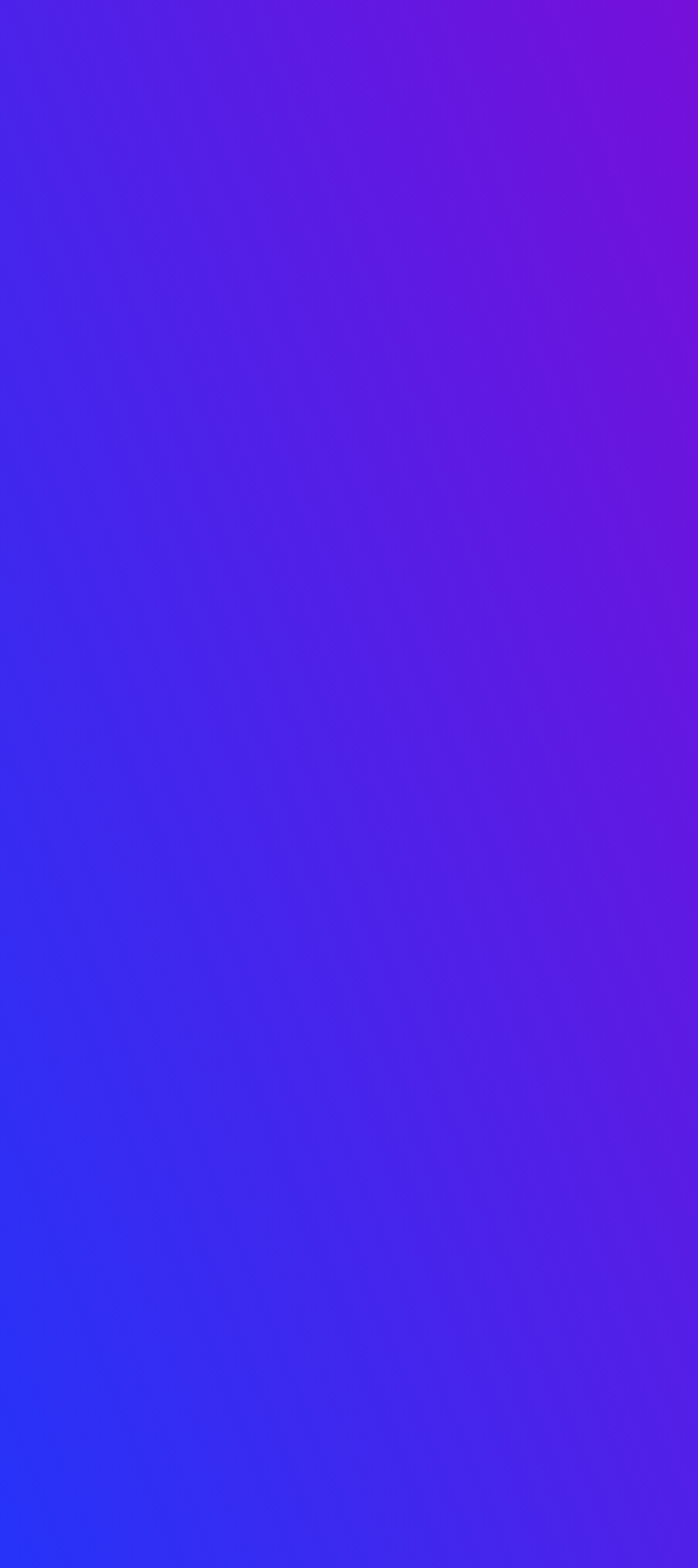What is the copyright information at the bottom of the webpage?
Provide an in-depth and detailed answer to the question.

The static text at the bottom of the webpage reads '© 2024 Lingoda GmbH. Zimmerstr. 69, 10117 Berlin - All Rights Reserved', which indicates that the webpage is copyrighted by Lingoda GmbH in 2024 and provides the company's address.